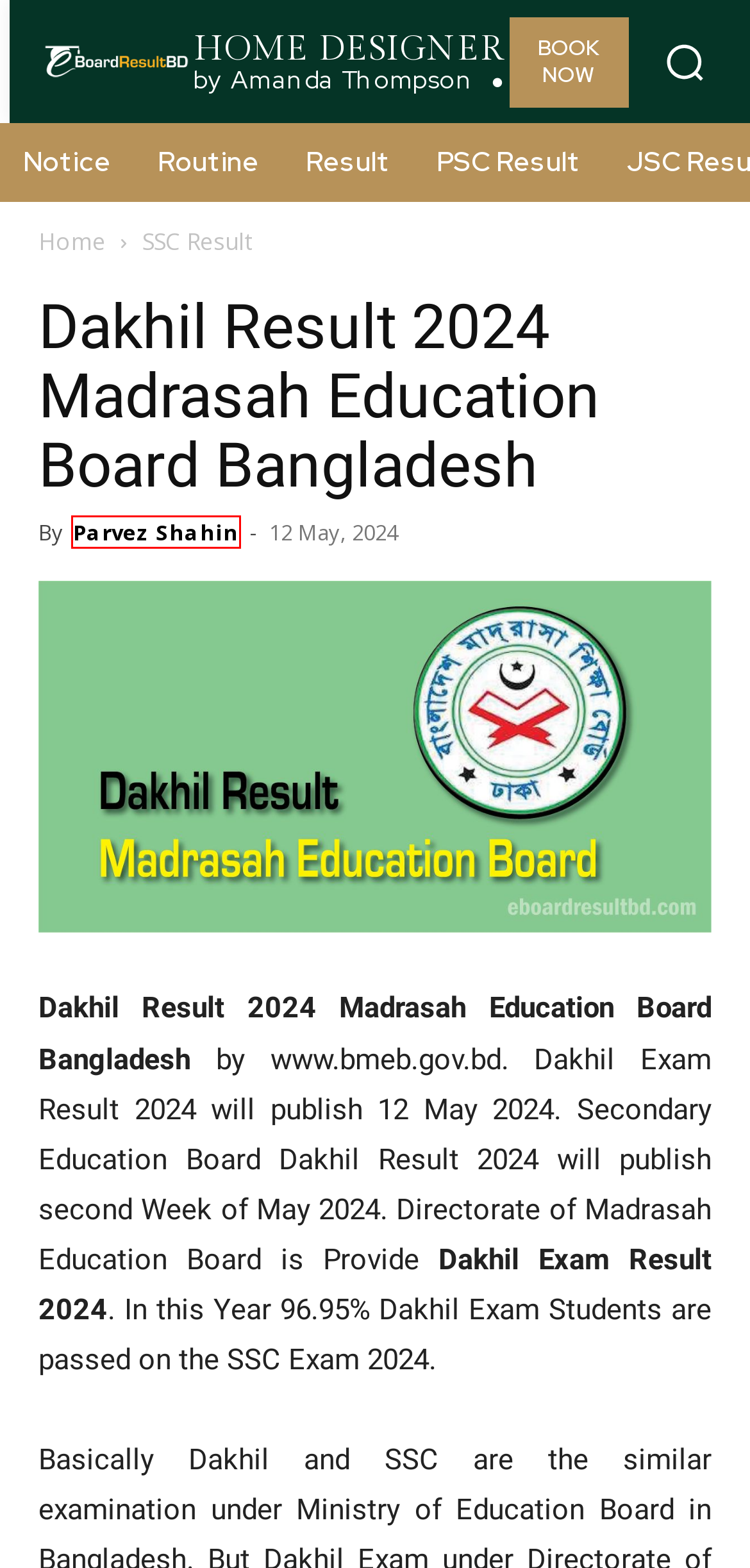You have a screenshot of a webpage with a red rectangle bounding box around an element. Identify the best matching webpage description for the new page that appears after clicking the element in the bounding box. The descriptions are:
A. About Us - eboardresults
B. Directorate of Primary Education (DPE PSC Result) - eboardresults
C. Parvez Shahin, Author at eboardresults
D. Routine Archives - eboardresults
E. eboardresults com SSC Result with Number [Web Based Result]
F. BD Board Result 2024 Archives - eboardresults
G. Notice Archives - eboardresults
H. SSC Result 2023 Archives - eboardresults

C